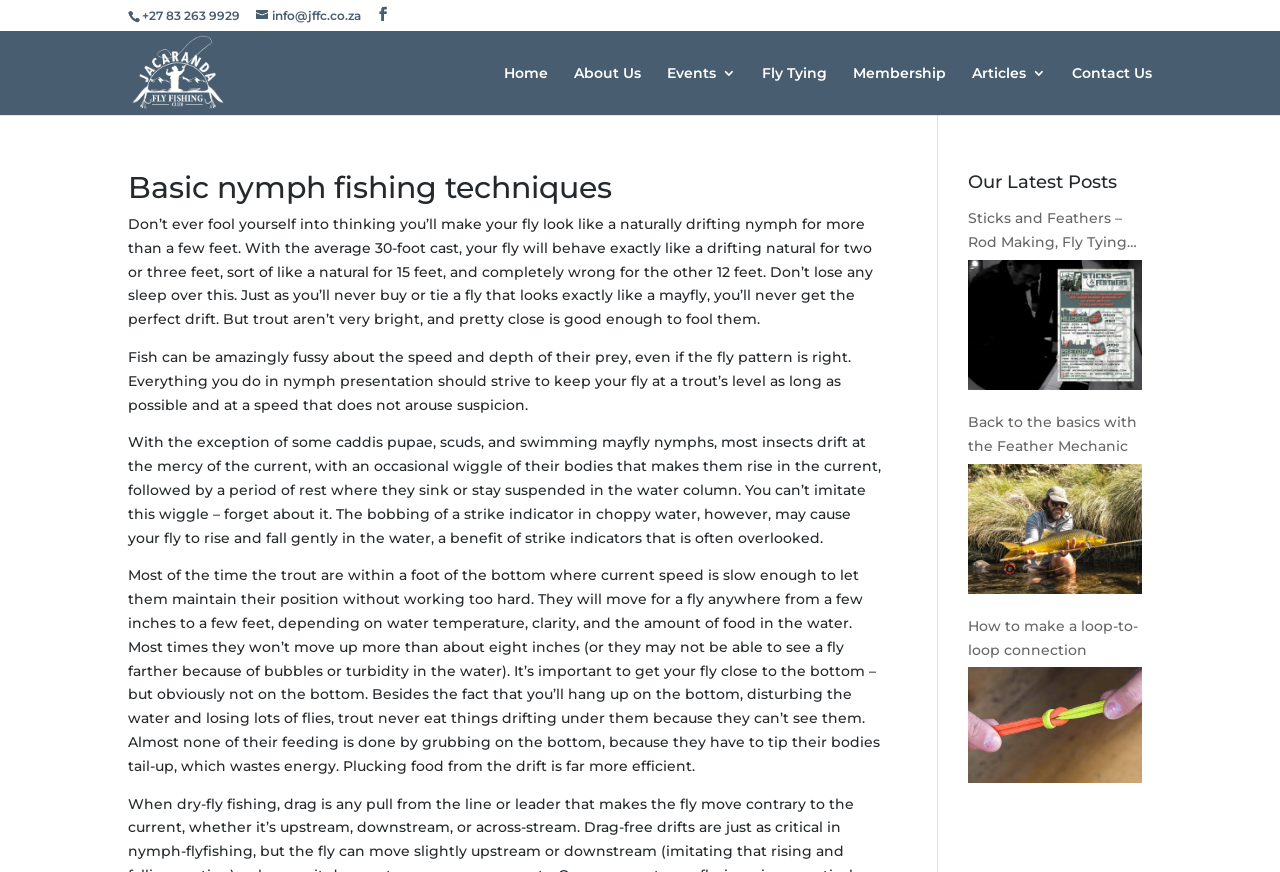What is the title of the second latest post?
Provide an in-depth and detailed answer to the question.

I looked at the section of the webpage labeled 'Our Latest Posts', which usually contains a list of recent articles or blog posts. The second item in the list has the title 'Back to the basics with the Feather Mechanic Gordon Van Der Spuy'.